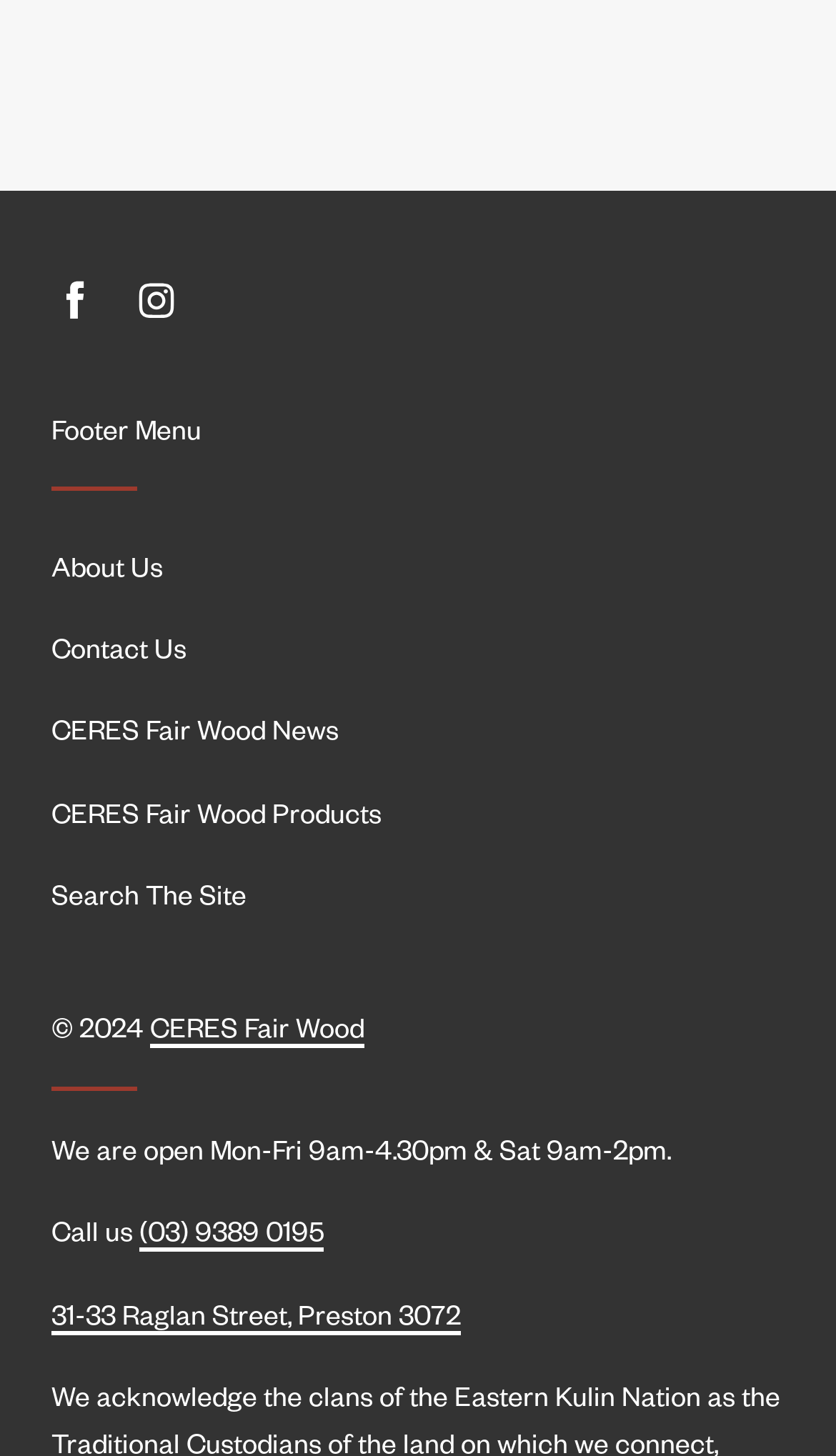Specify the bounding box coordinates of the area to click in order to follow the given instruction: "Go to About Us page."

[0.021, 0.36, 0.747, 0.416]